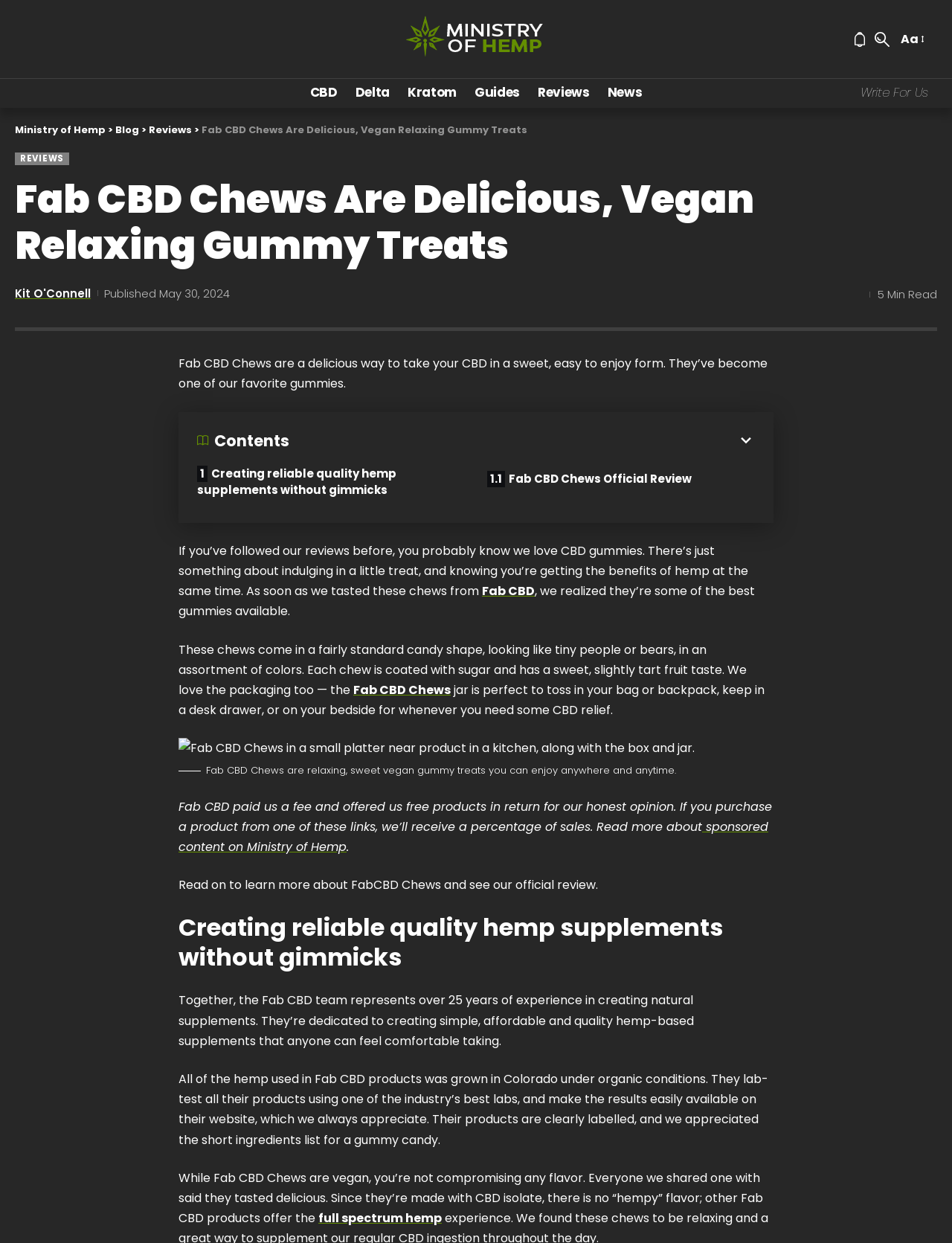Determine the coordinates of the bounding box that should be clicked to complete the instruction: "Learn more about 'full spectrum hemp'". The coordinates should be represented by four float numbers between 0 and 1: [left, top, right, bottom].

[0.334, 0.973, 0.464, 0.987]